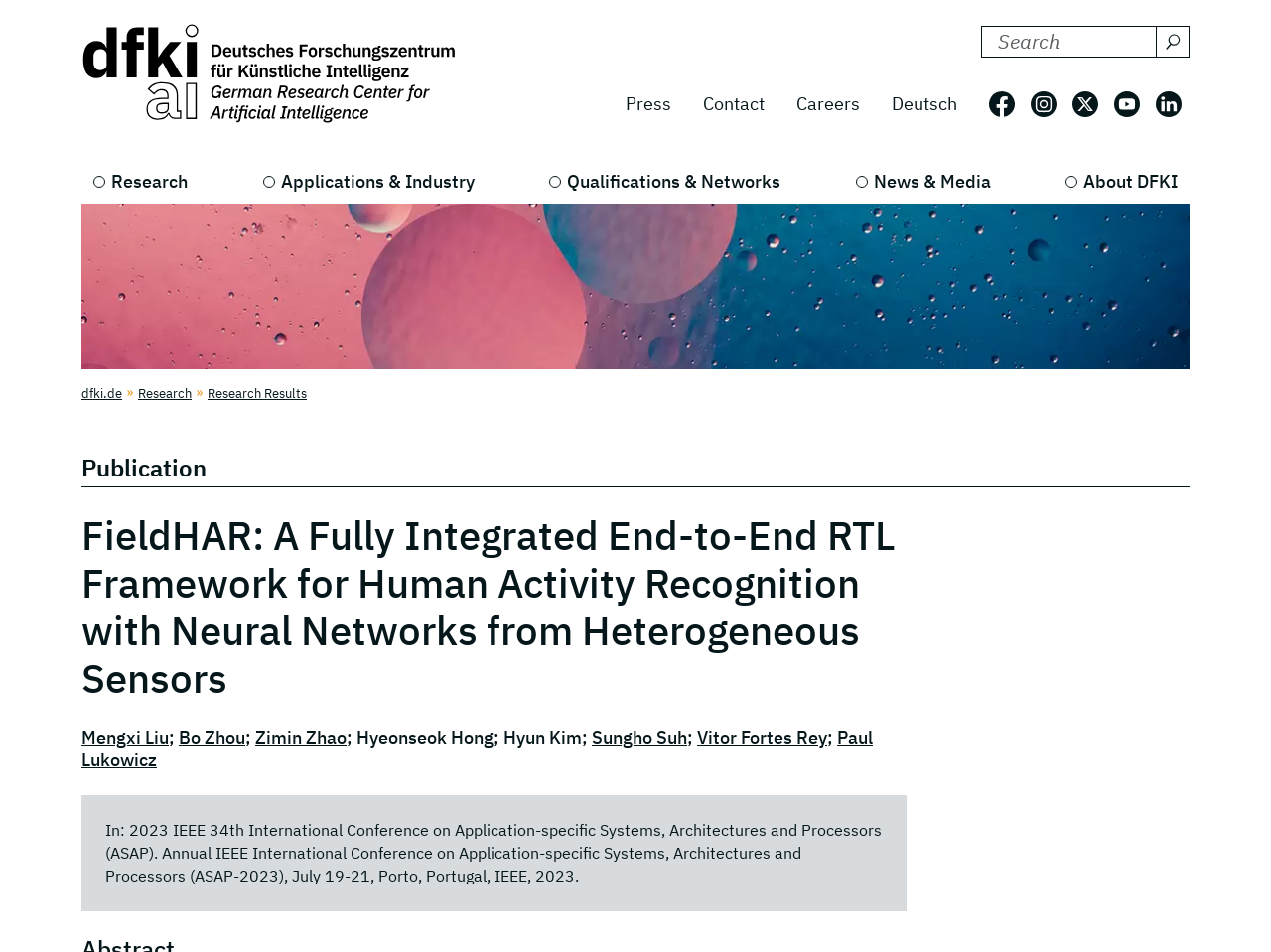Generate a comprehensive description of the webpage.

The webpage is about FieldHAR, a fully integrated end-to-end RTL framework for human activity recognition with neural networks from heterogeneous sensors. At the top left, there is a link to "Deutsches Forschungszentrum für Künstliche Intelligenz" accompanied by an image. 

On the top right, there is a search bar with a label "Search DFKI for:" and a search button. Below the search bar, there are several links to different sections of the website, including "Press", "Contact", "Careers", and a language navigation menu with an option to switch to German.

Further down, there are social media links to follow the organization on Facebook, Instagram, X, Youtube, and LinkedIn. The main navigation menu is located below, with links to "Research", "Applications & Industry", "Qualifications & Networks", "News & Media", and "About DFKI".

The main content of the webpage is about a research publication titled "FieldHAR: A Fully Integrated End-to-End RTL Framework for Human Activity Recognition with Neural Networks from Heterogeneous Sensors". The publication information includes a list of authors, including Mengxi Liu, Bo Zhou, Zimin Zhao, Hyeonseok Hong, Hyun Kim, Sungho Suh, Vitor Fortes Rey, and Paul Lukowicz. The publication details also include the conference name, date, and location.